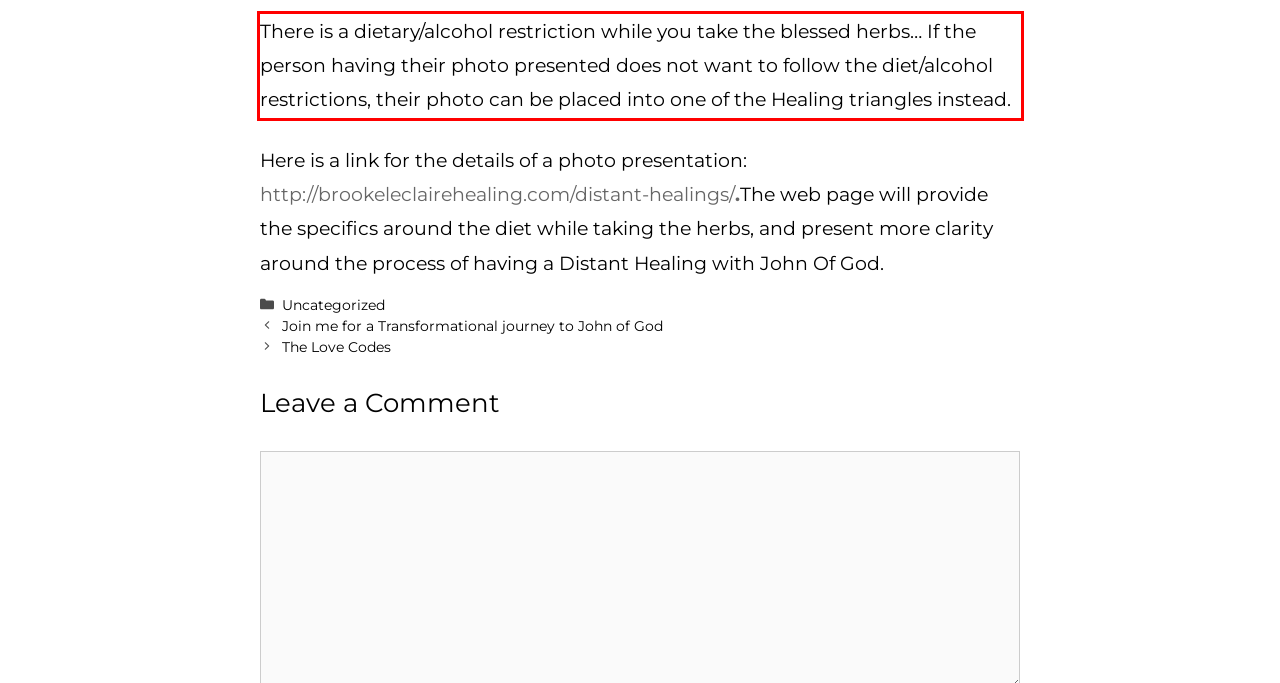Please look at the webpage screenshot and extract the text enclosed by the red bounding box.

There is a dietary/alcohol restriction while you take the blessed herbs… If the person having their photo presented does not want to follow the diet/alcohol restrictions, their photo can be placed into one of the Healing triangles instead.